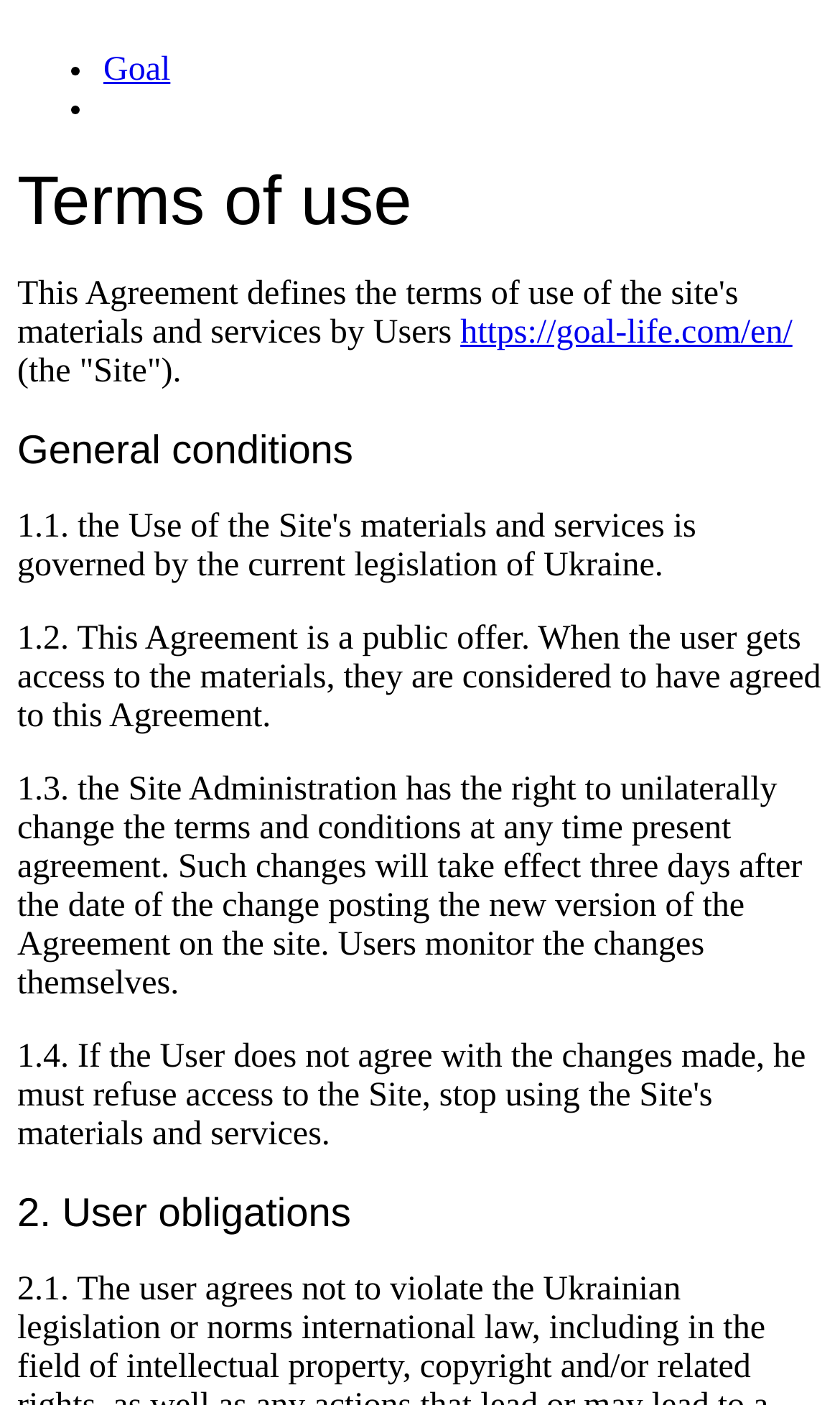How often do users need to monitor changes to the Agreement?
By examining the image, provide a one-word or phrase answer.

Themselves